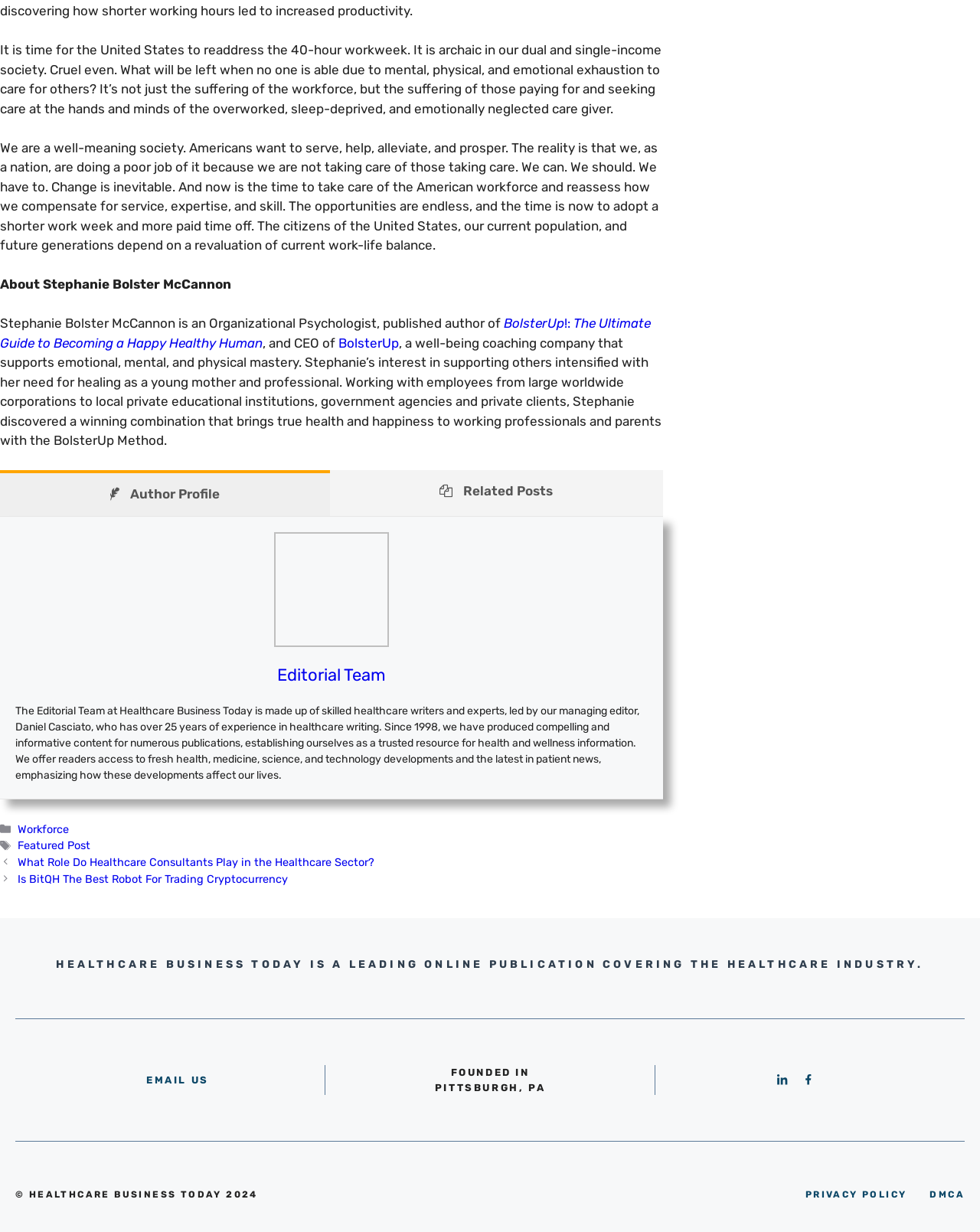Provide a short answer to the following question with just one word or phrase: What is the topic of the article above the 'About Stephanie Bolster McCannon' section?

Work-life balance